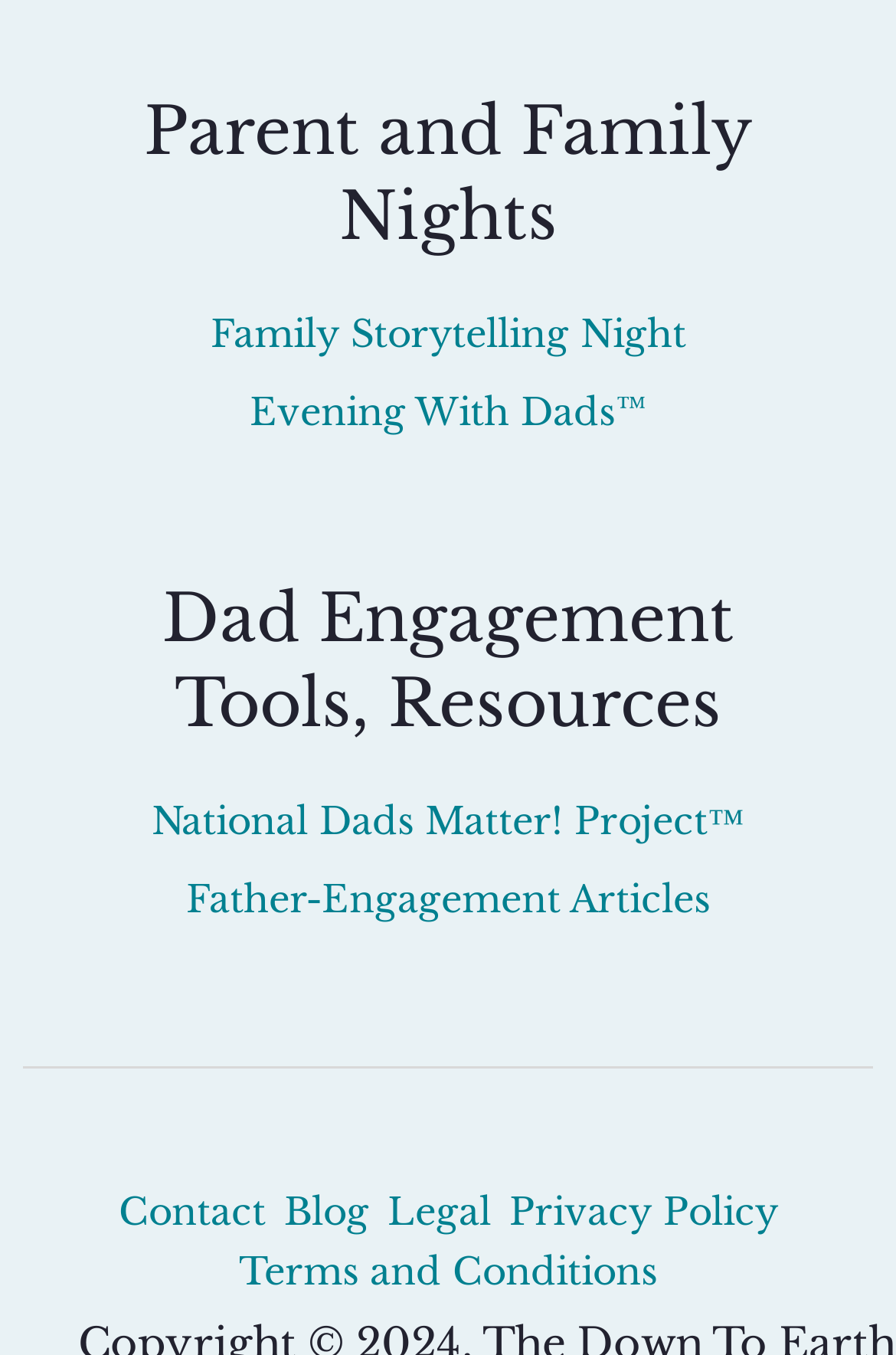How many navigation links are there at the bottom of the webpage?
Can you provide a detailed and comprehensive answer to the question?

I counted four links at the bottom of the webpage: 'Contact', 'Blog', 'Legal', and 'Privacy Policy'. Therefore, there are four navigation links at the bottom of the webpage.